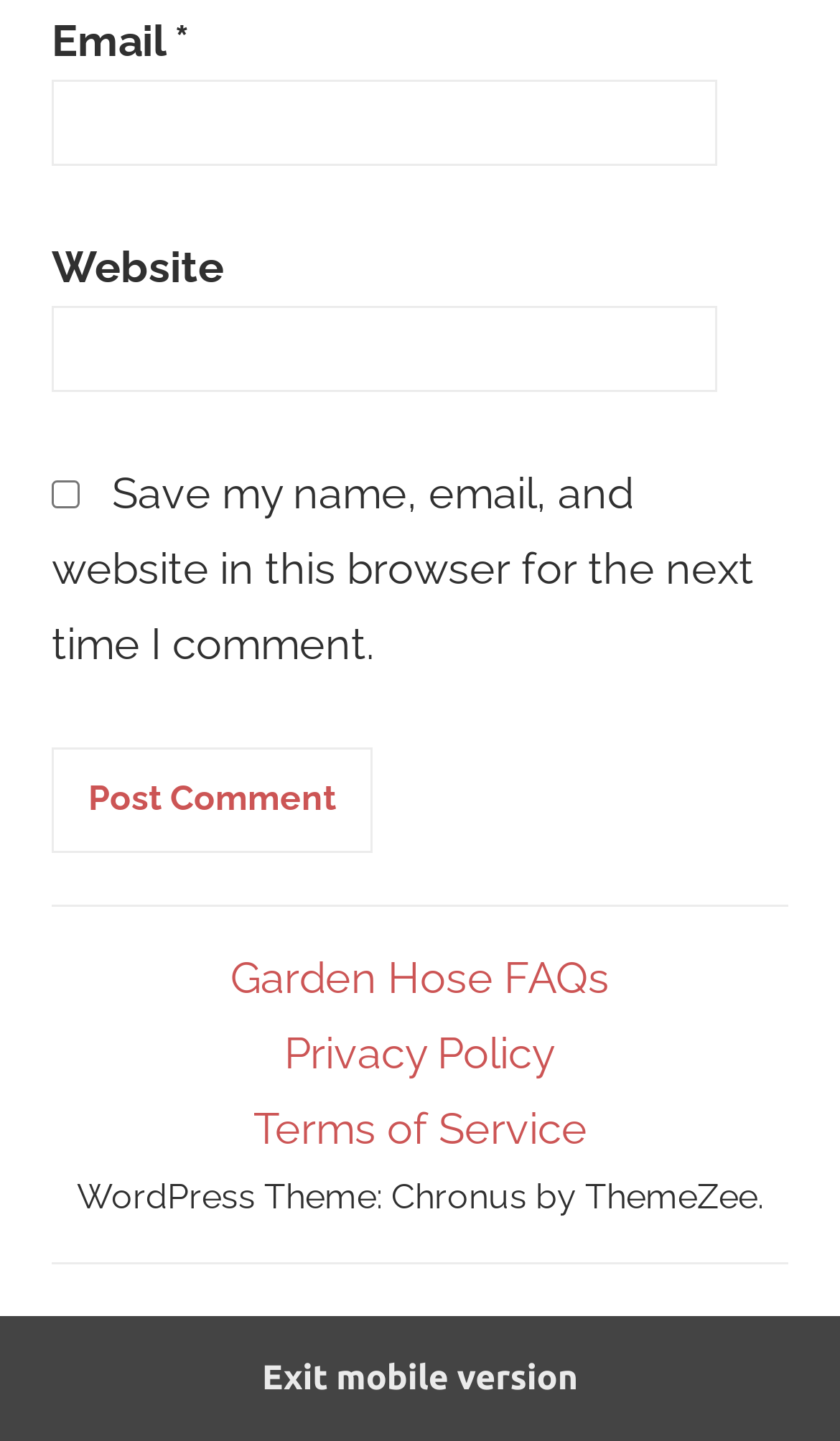Is the checkbox checked?
Please provide a comprehensive answer based on the contents of the image.

The checkbox element has a property 'checked: false' which indicates that it is not checked by default.